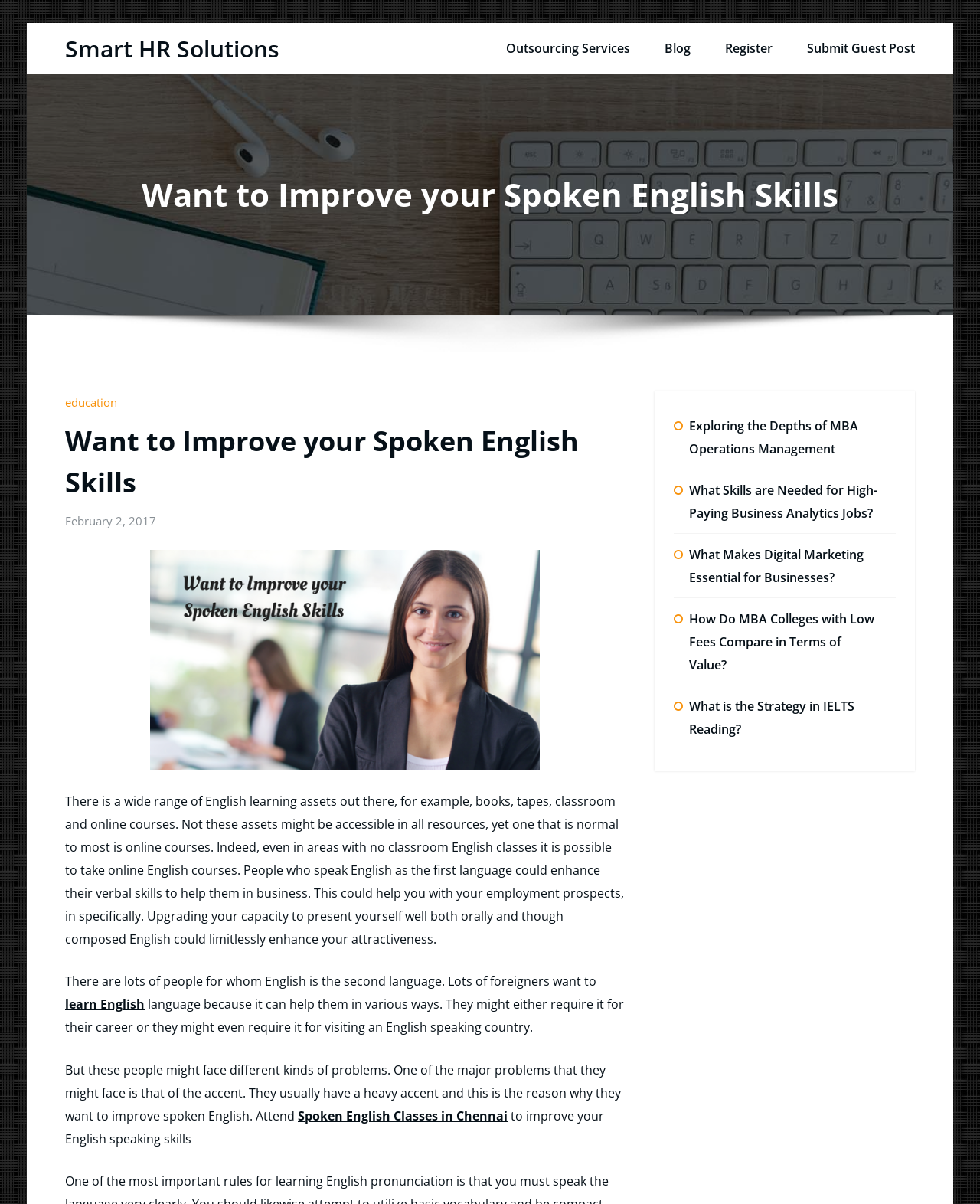Determine the bounding box coordinates of the section I need to click to execute the following instruction: "Explore 'What Skills are Needed for High-Paying Business Analytics Jobs?'". Provide the coordinates as four float numbers between 0 and 1, i.e., [left, top, right, bottom].

[0.703, 0.4, 0.895, 0.433]